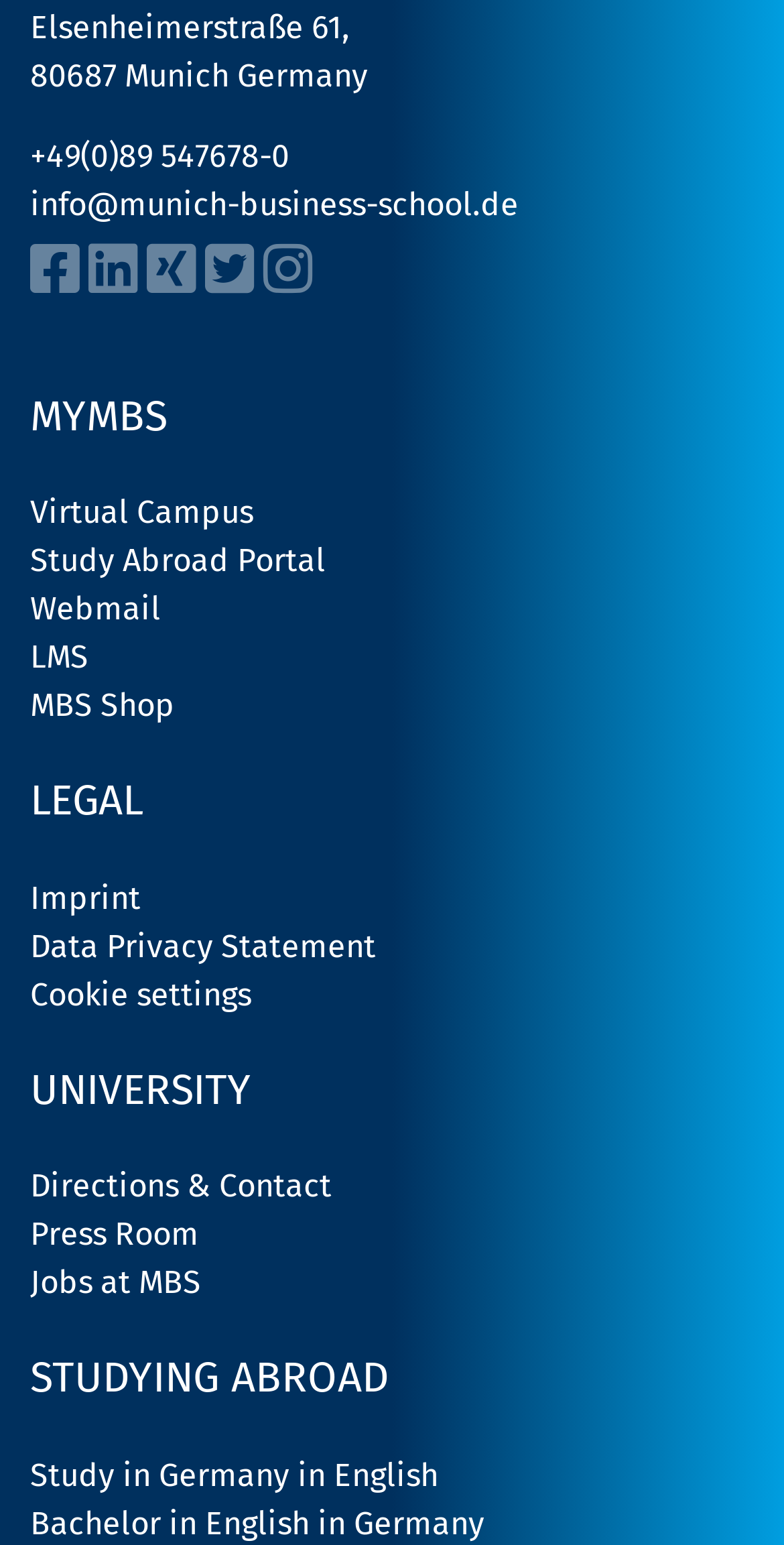How many links are available under the 'Study Abroad' section?
Please answer the question with a detailed response using the information from the screenshot.

I searched for link elements under the 'STUDYING ABROAD' section and found two links, 'Study in Germany in English' and 'Bachelor in English in Germany', which are related to studying abroad.